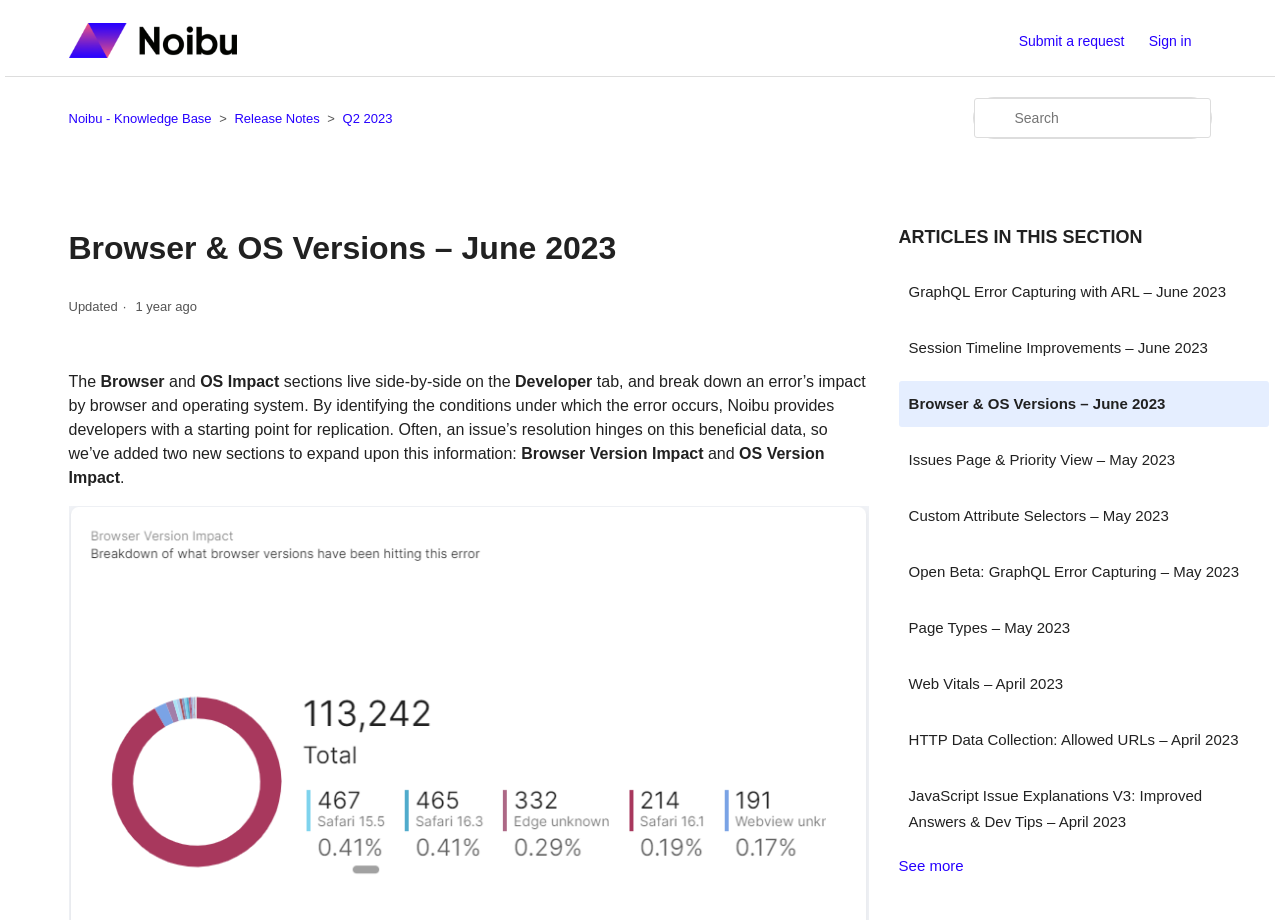Please analyze the image and provide a thorough answer to the question:
What is the purpose of the Browser and OS Impact sections?

I read the text that describes the Browser and OS Impact sections, which states that they break down an error’s impact by browser and operating system, providing developers with a starting point for replication.